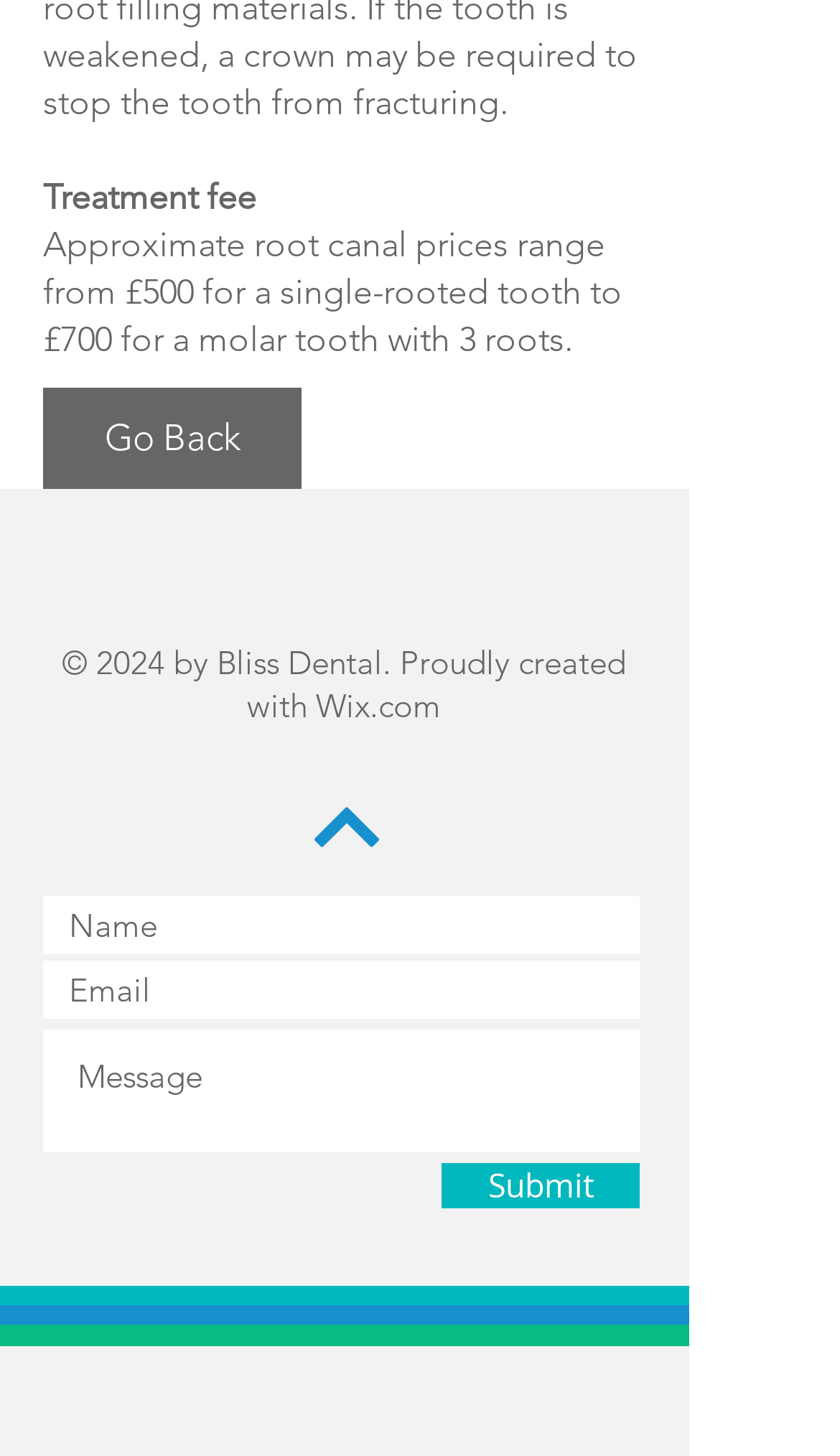How many roots does a molar tooth have? Analyze the screenshot and reply with just one word or a short phrase.

3